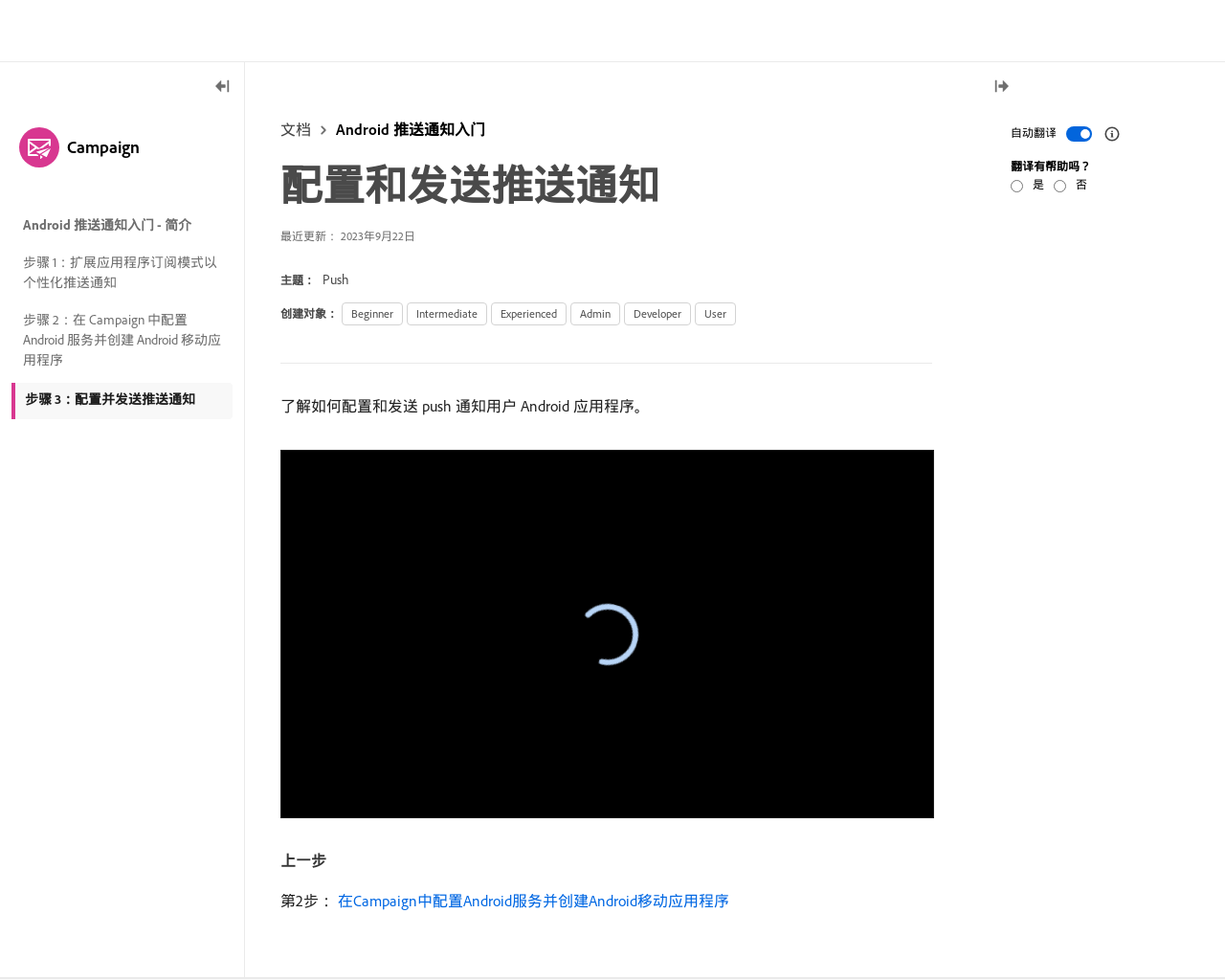Give a short answer using one word or phrase for the question:
What is the topic of the current page?

Push